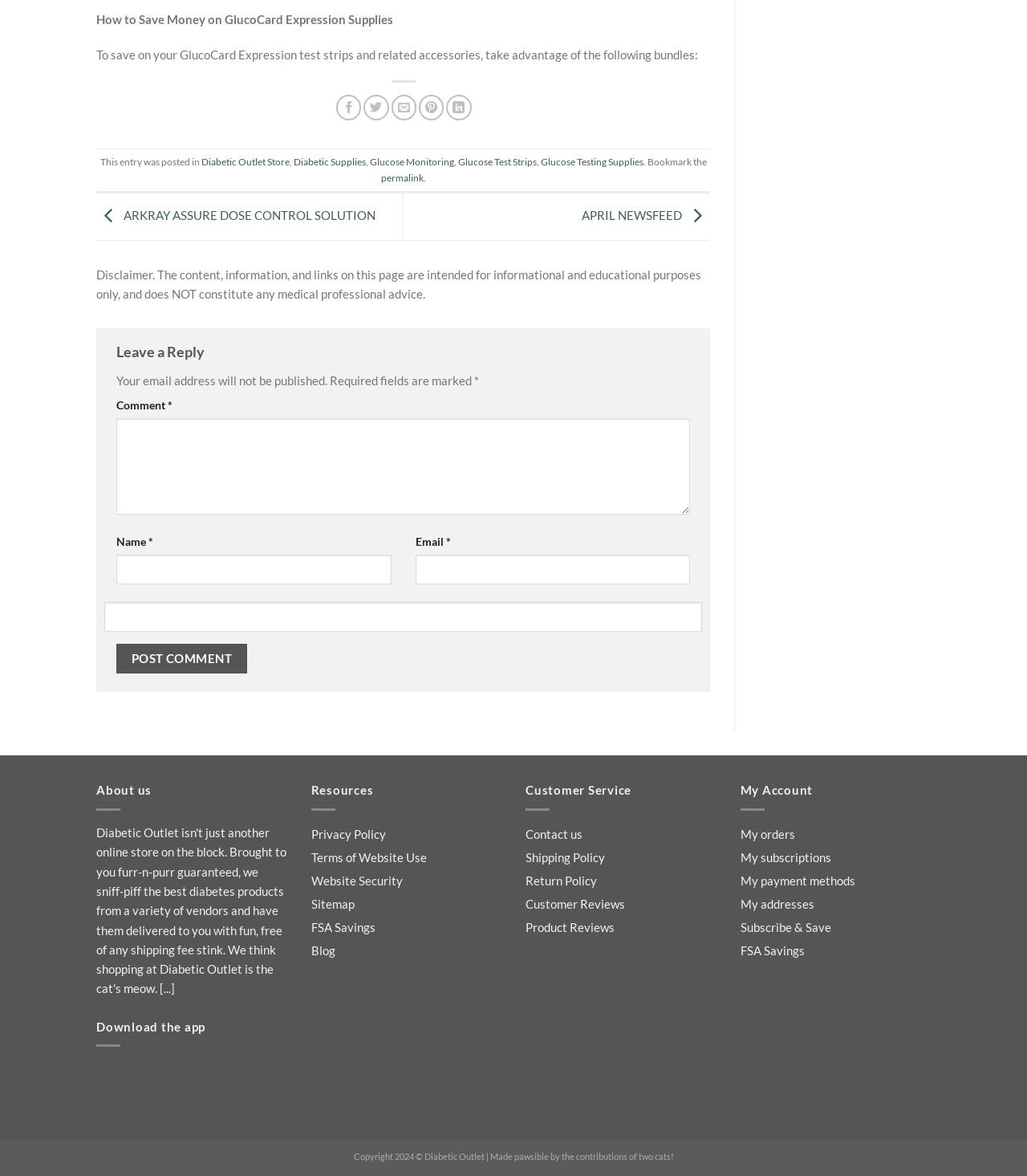What is the purpose of the links at the top of the page?
Could you answer the question in a detailed manner, providing as much information as possible?

The links at the top of the page, including 'Share on Facebook', 'Share on Twitter', 'Email to a Friend', 'Pin on Pinterest', and 'Share on LinkedIn', are for sharing the webpage's content with others.